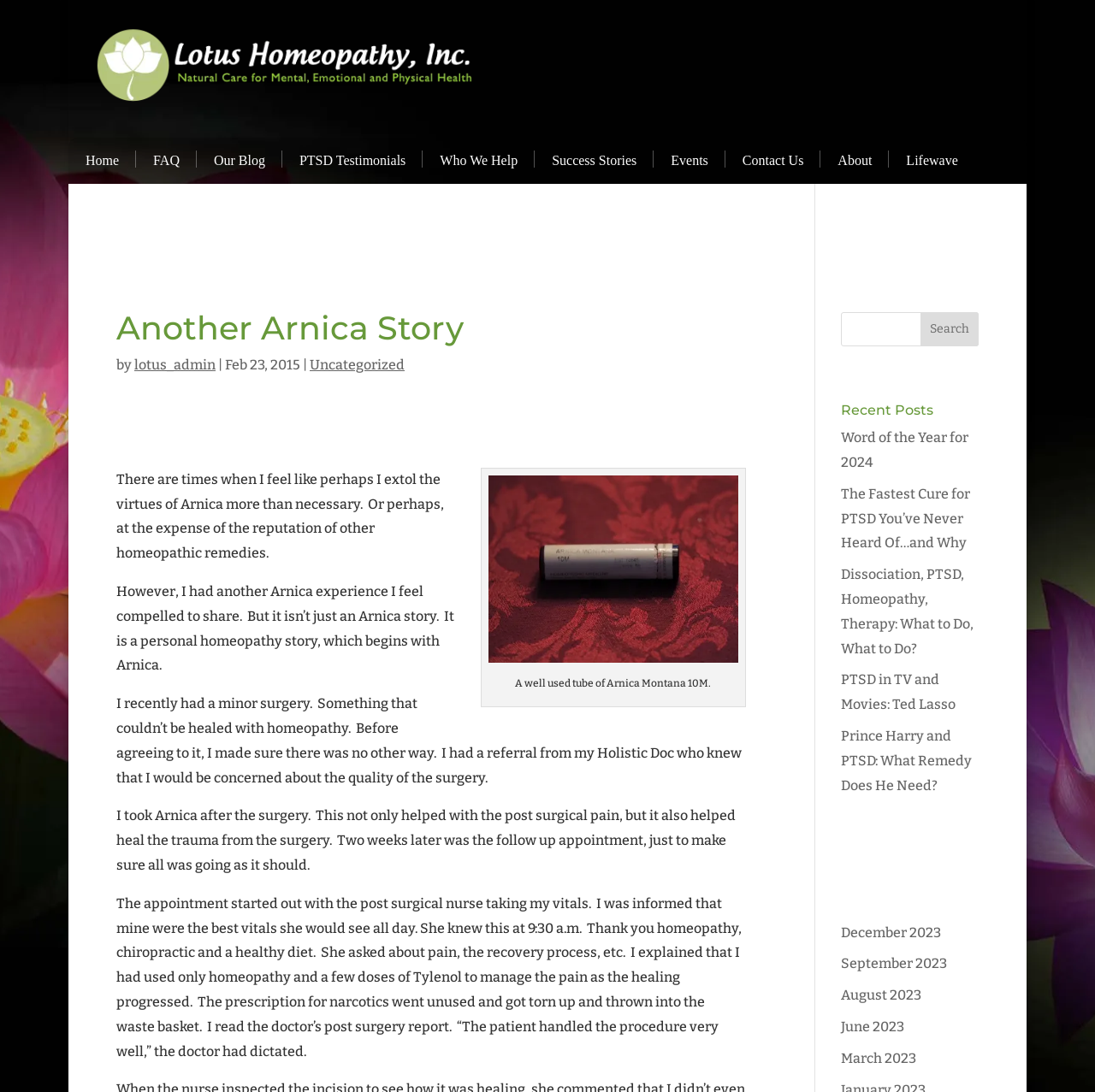Please determine the bounding box coordinates of the element to click on in order to accomplish the following task: "Click on the 'Home' link". Ensure the coordinates are four float numbers ranging from 0 to 1, i.e., [left, top, right, bottom].

[0.062, 0.126, 0.124, 0.168]